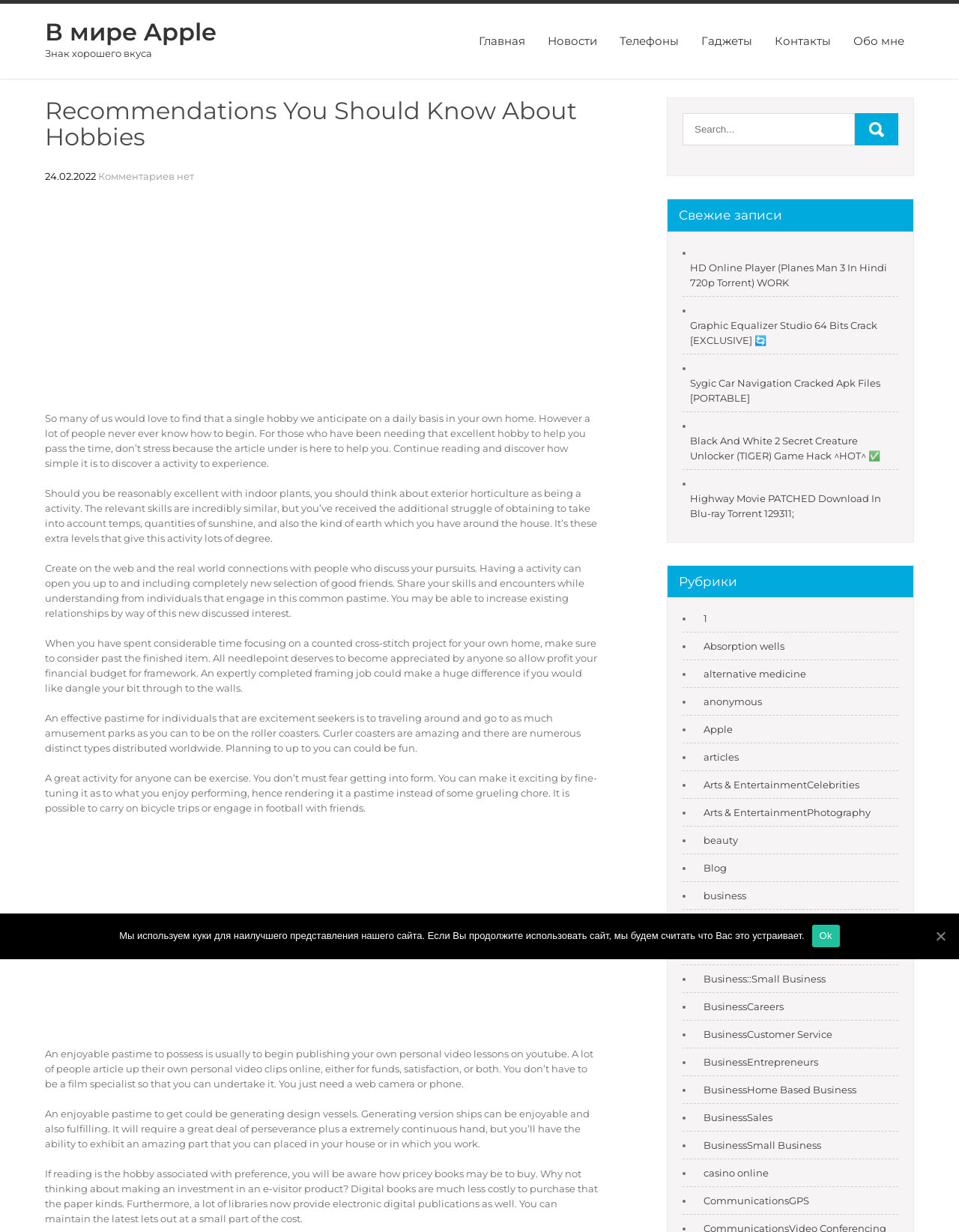Determine the bounding box coordinates for the region that must be clicked to execute the following instruction: "Click on the 'Главная' link".

[0.489, 0.003, 0.558, 0.064]